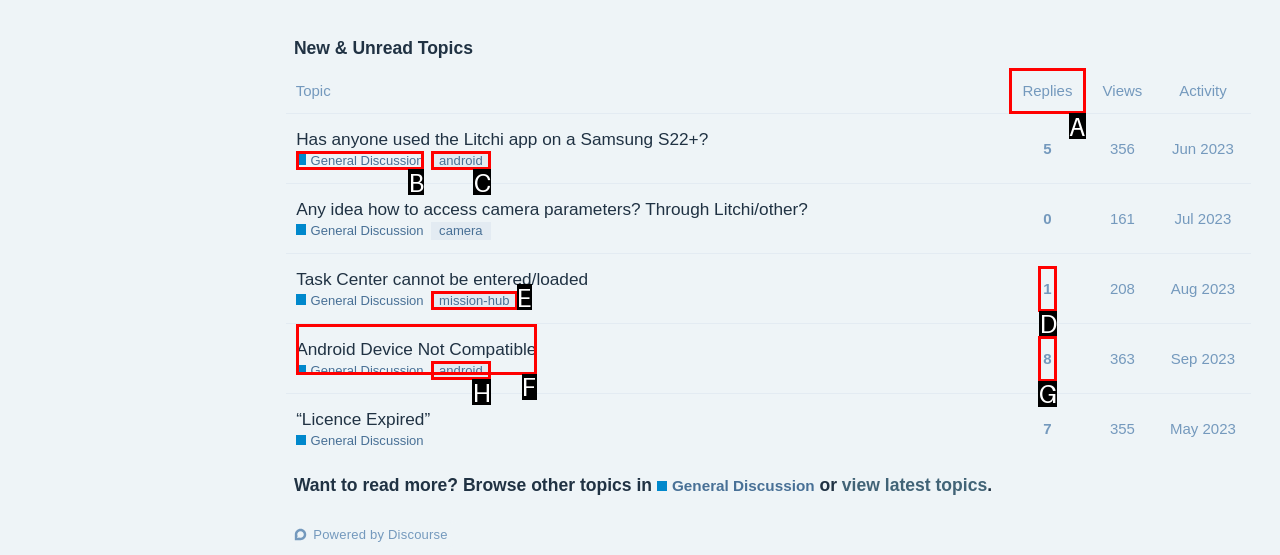Choose the letter of the UI element necessary for this task: Sort by replies
Answer with the correct letter.

A